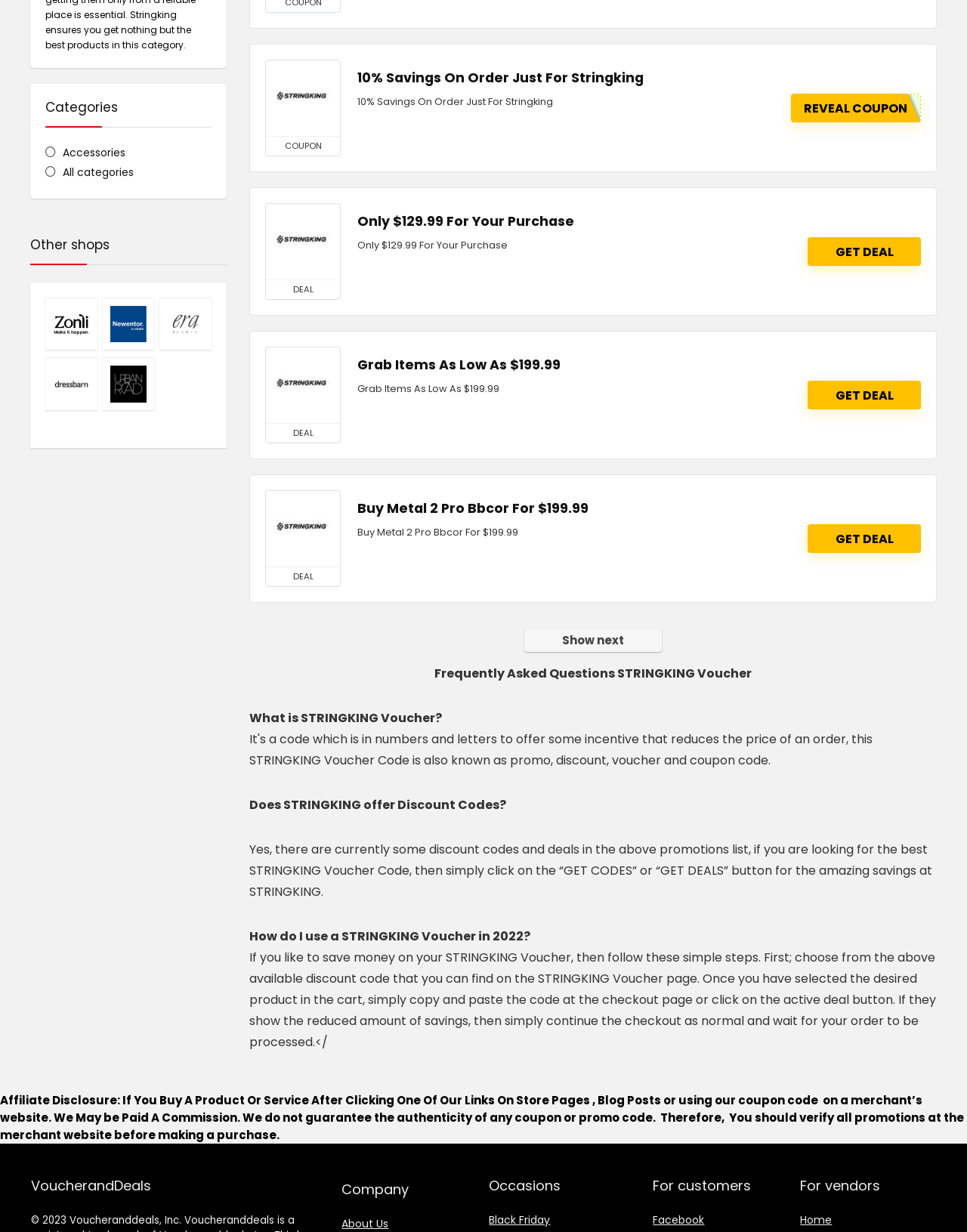Find the bounding box coordinates for the UI element that matches this description: "Home".

[0.828, 0.984, 0.86, 0.996]